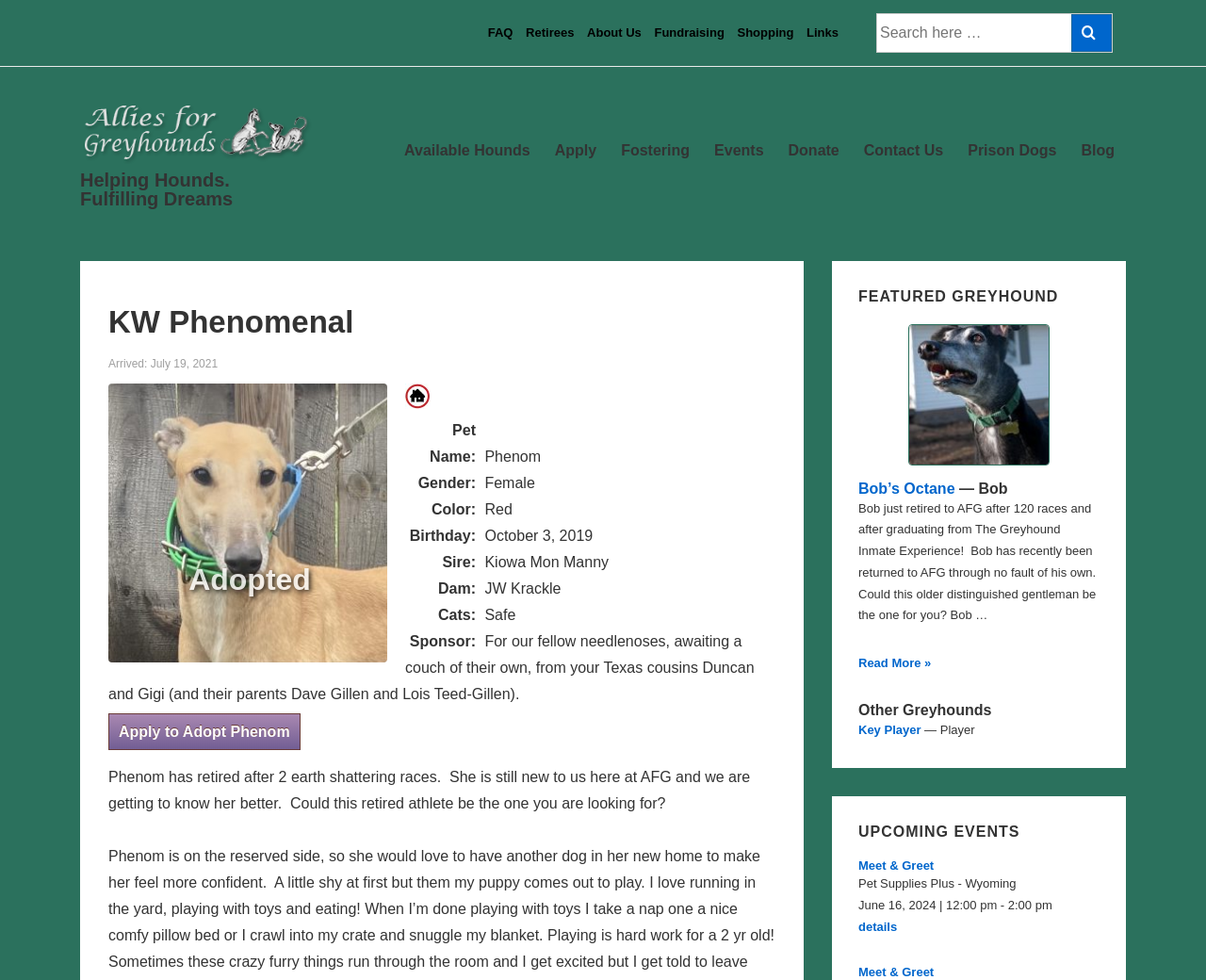Locate the bounding box coordinates of the element you need to click to accomplish the task described by this instruction: "Apply to adopt Phenom".

[0.09, 0.728, 0.249, 0.765]